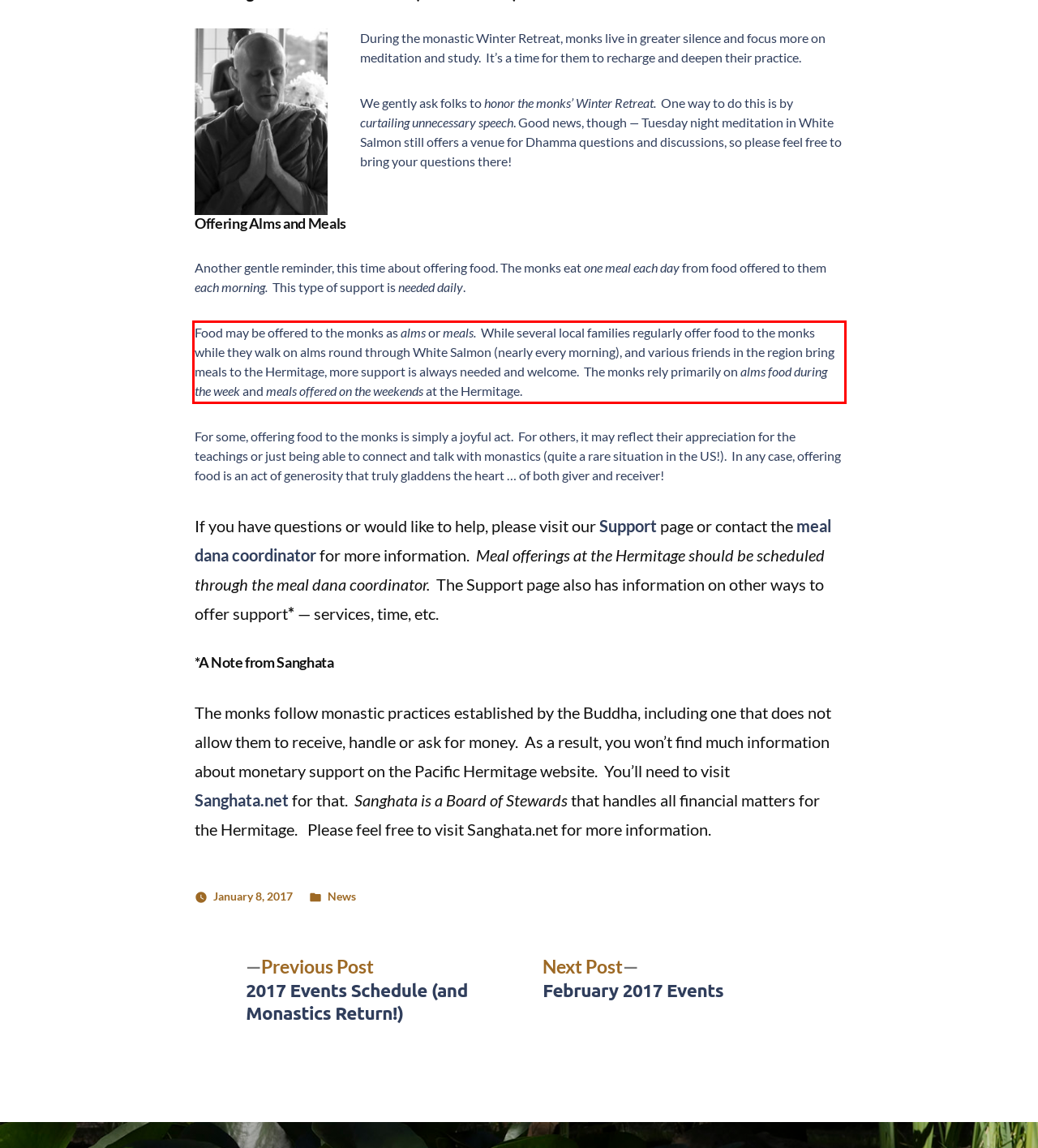You are given a screenshot of a webpage with a UI element highlighted by a red bounding box. Please perform OCR on the text content within this red bounding box.

Food may be offered to the monks as alms or meals. While several local families regularly offer food to the monks while they walk on alms round through White Salmon (nearly every morning), and various friends in the region bring meals to the Hermitage, more support is always needed and welcome. The monks rely primarily on alms food during the week and meals offered on the weekends at the Hermitage.